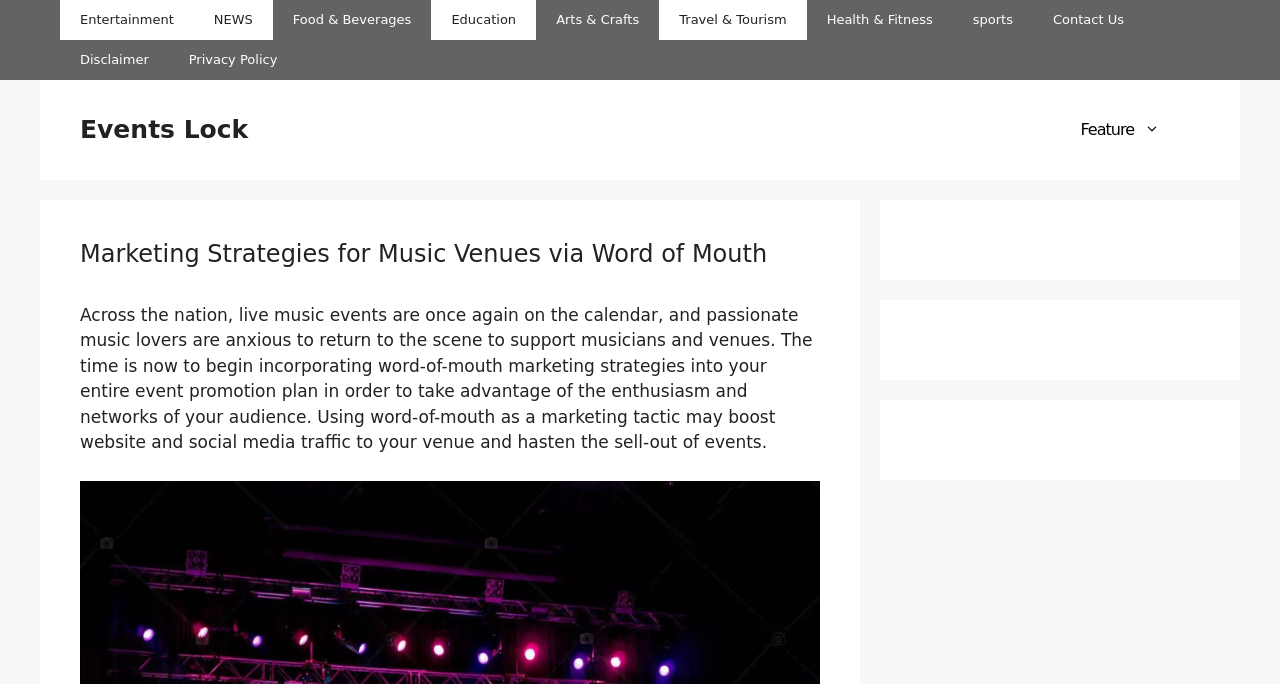What is the location of the 'Events Lock' link?
Respond to the question with a single word or phrase according to the image.

Top-left corner